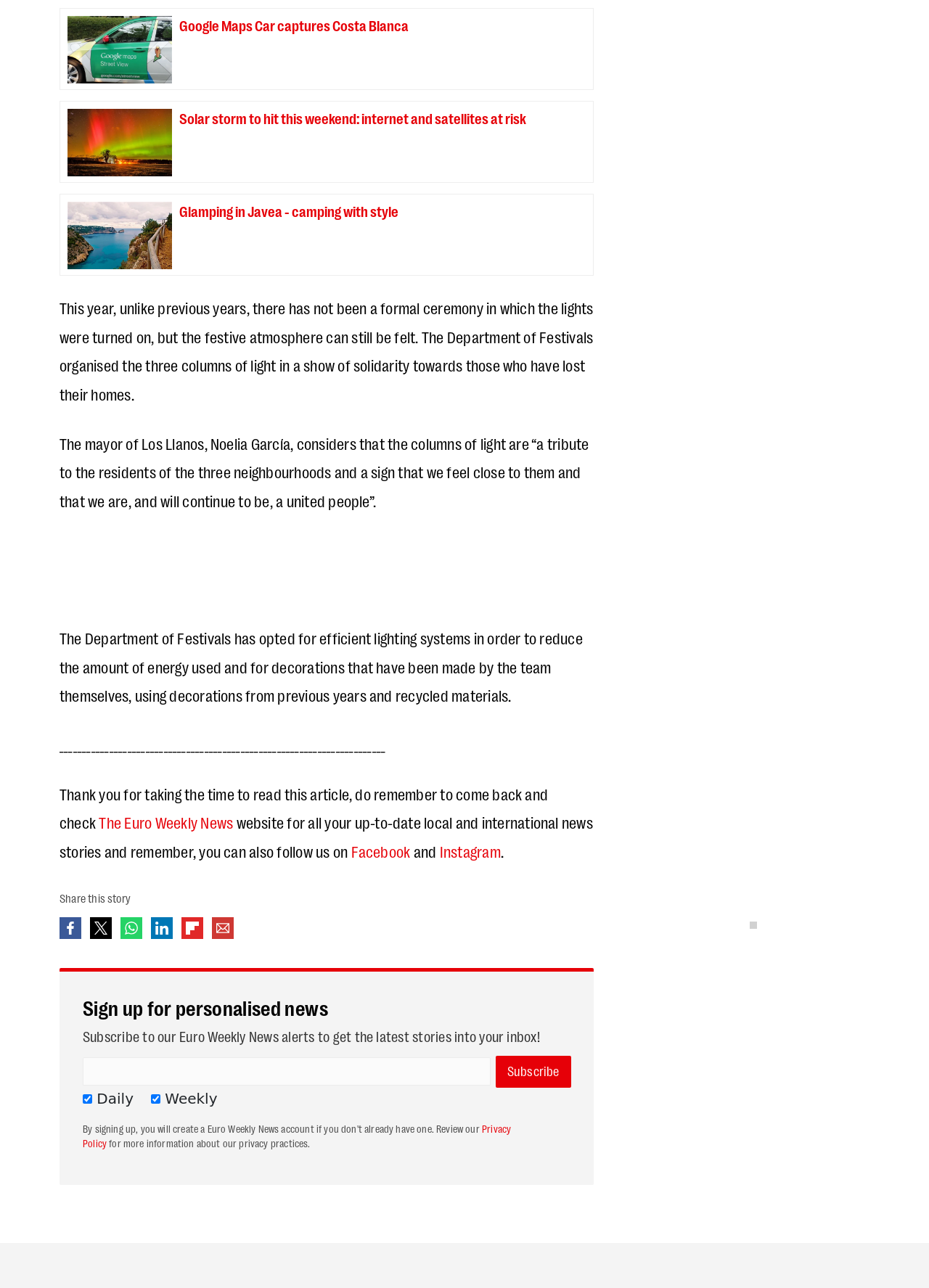Specify the bounding box coordinates of the region I need to click to perform the following instruction: "Check the Privacy Policy". The coordinates must be four float numbers in the range of 0 to 1, i.e., [left, top, right, bottom].

[0.089, 0.872, 0.55, 0.892]